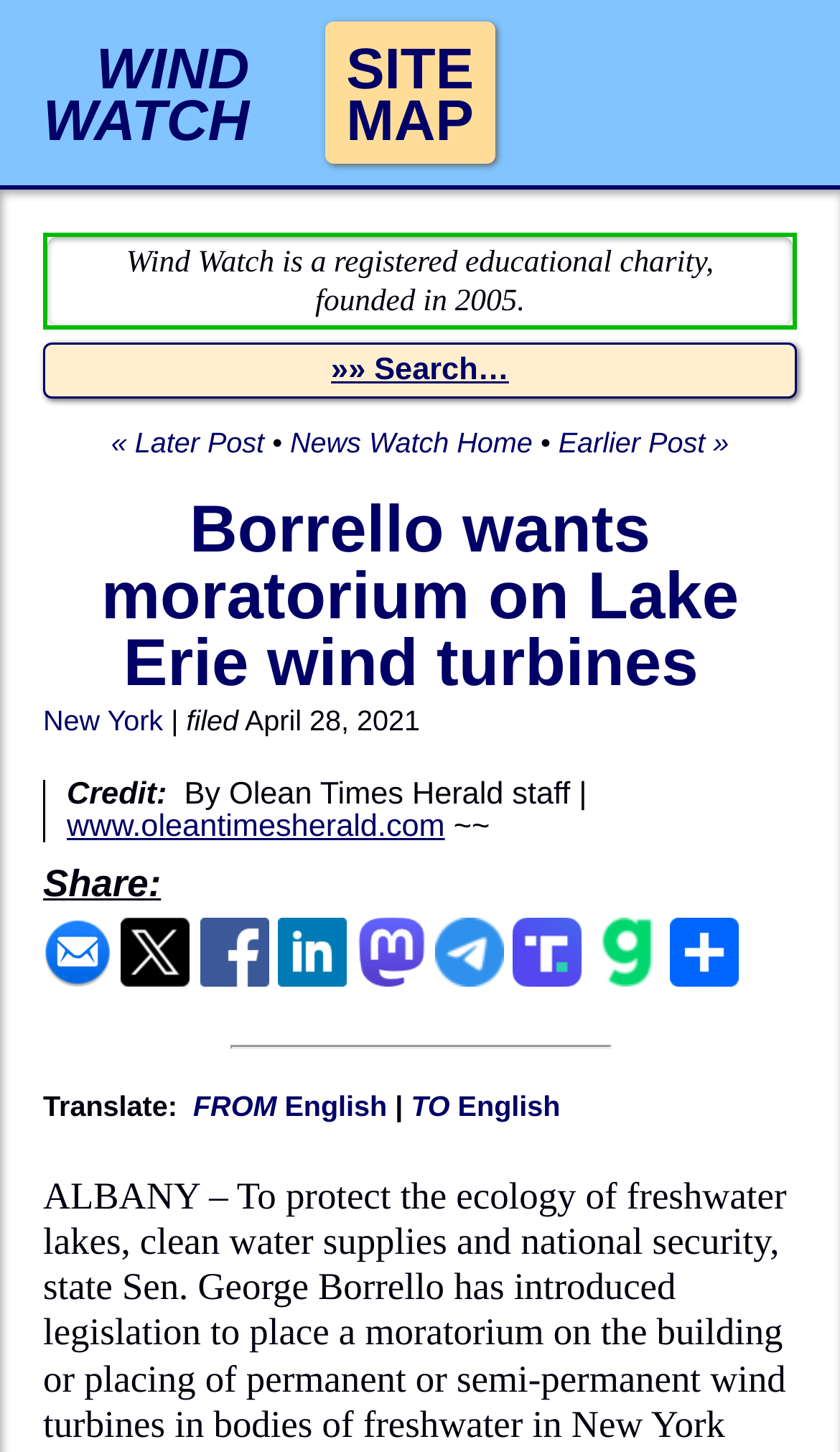Answer the question in a single word or phrase:
What is the source of the news article?

Olean Times Herald